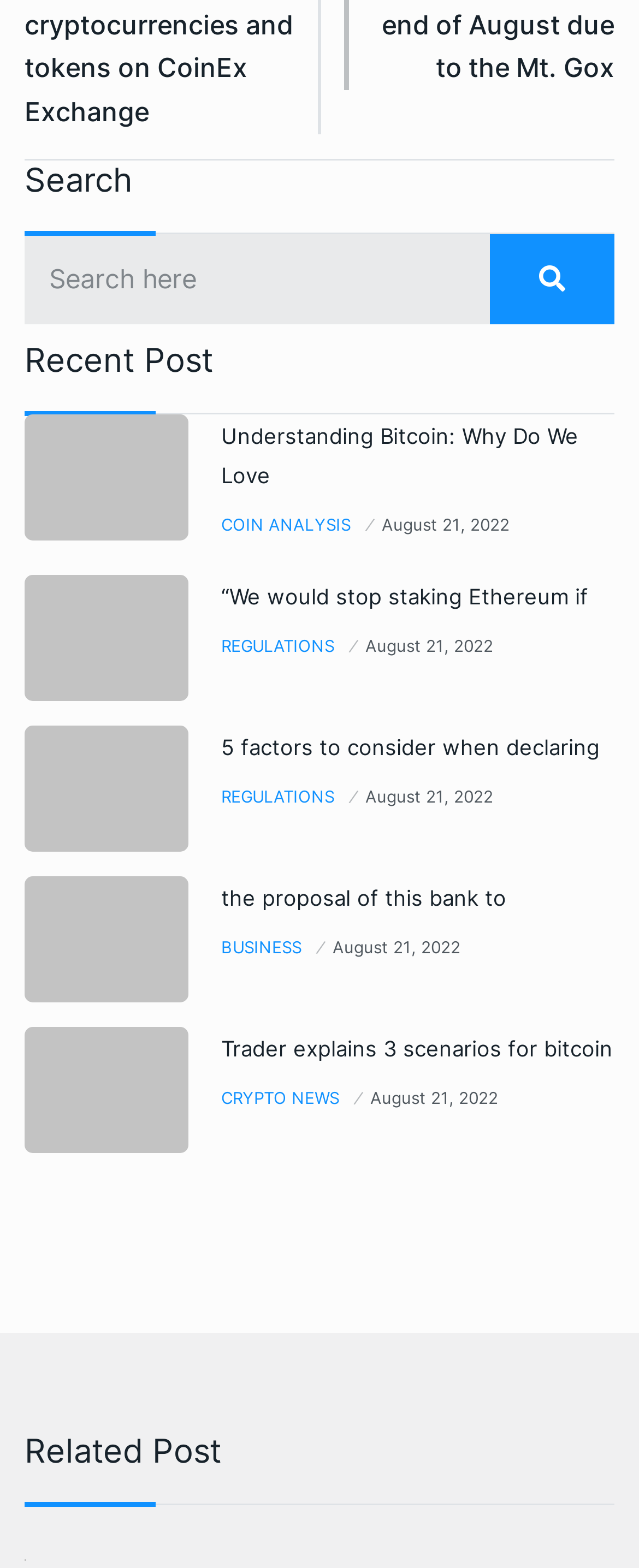Identify the bounding box coordinates for the UI element described by the following text: "Crypto News". Provide the coordinates as four float numbers between 0 and 1, in the format [left, top, right, bottom].

[0.346, 0.69, 0.567, 0.712]